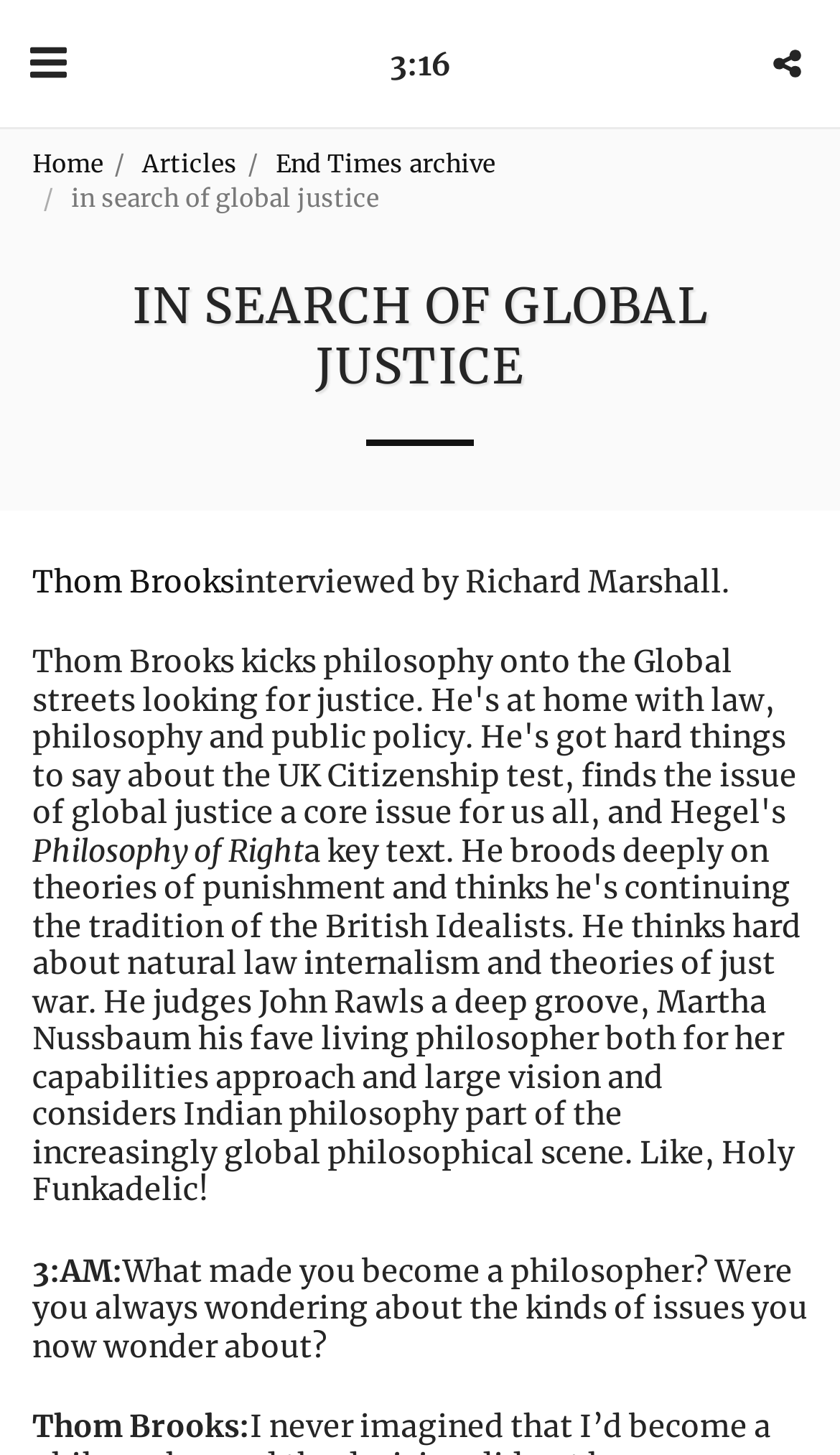What is the name of the publication or website?
Look at the image and construct a detailed response to the question.

The webpage contains a section with the title '3:AM:', which suggests that this is the name of the publication or website hosting the interview with Thom Brooks.